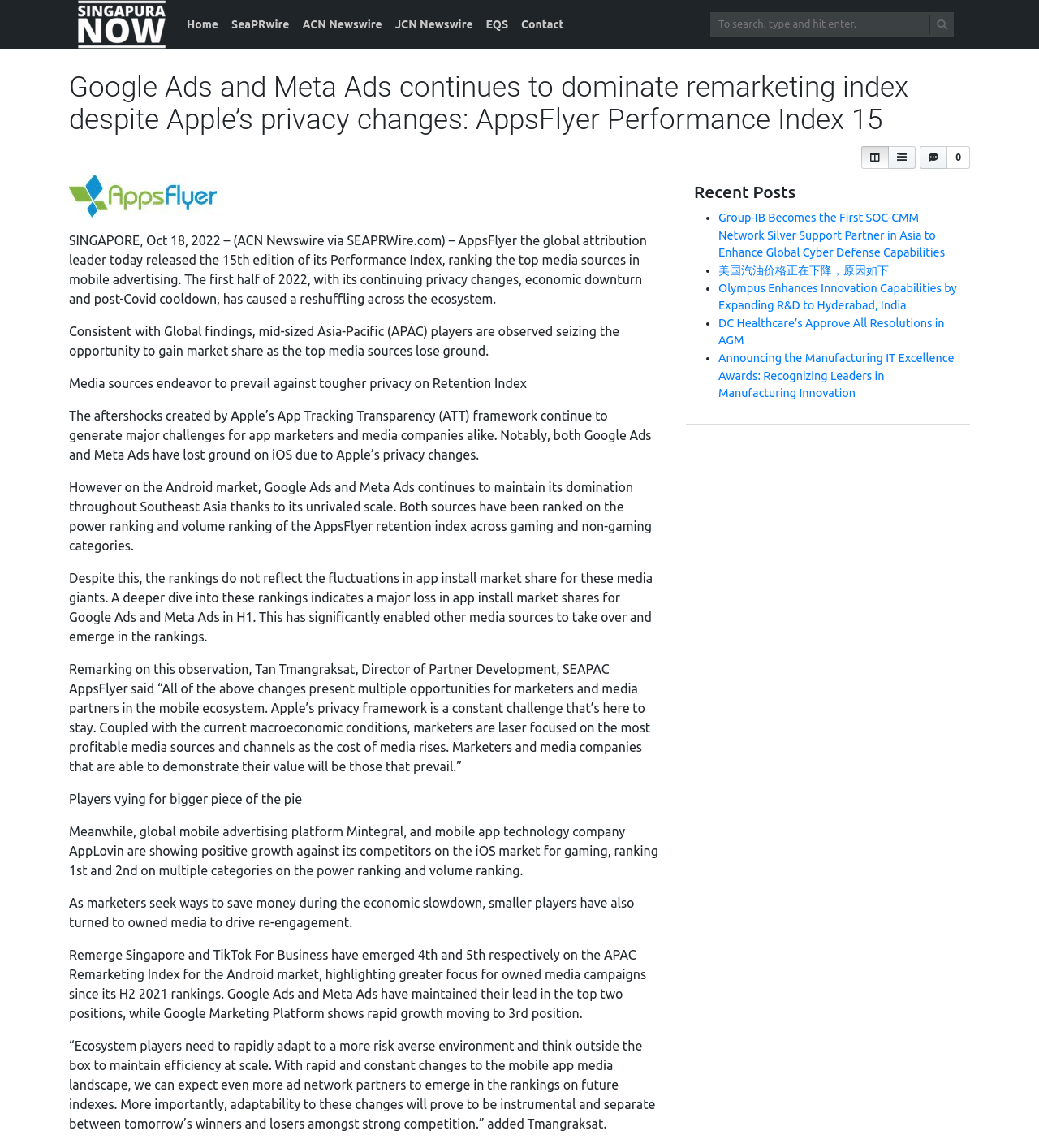Can you specify the bounding box coordinates for the region that should be clicked to fulfill this instruction: "View recent posts".

[0.668, 0.159, 0.926, 0.177]